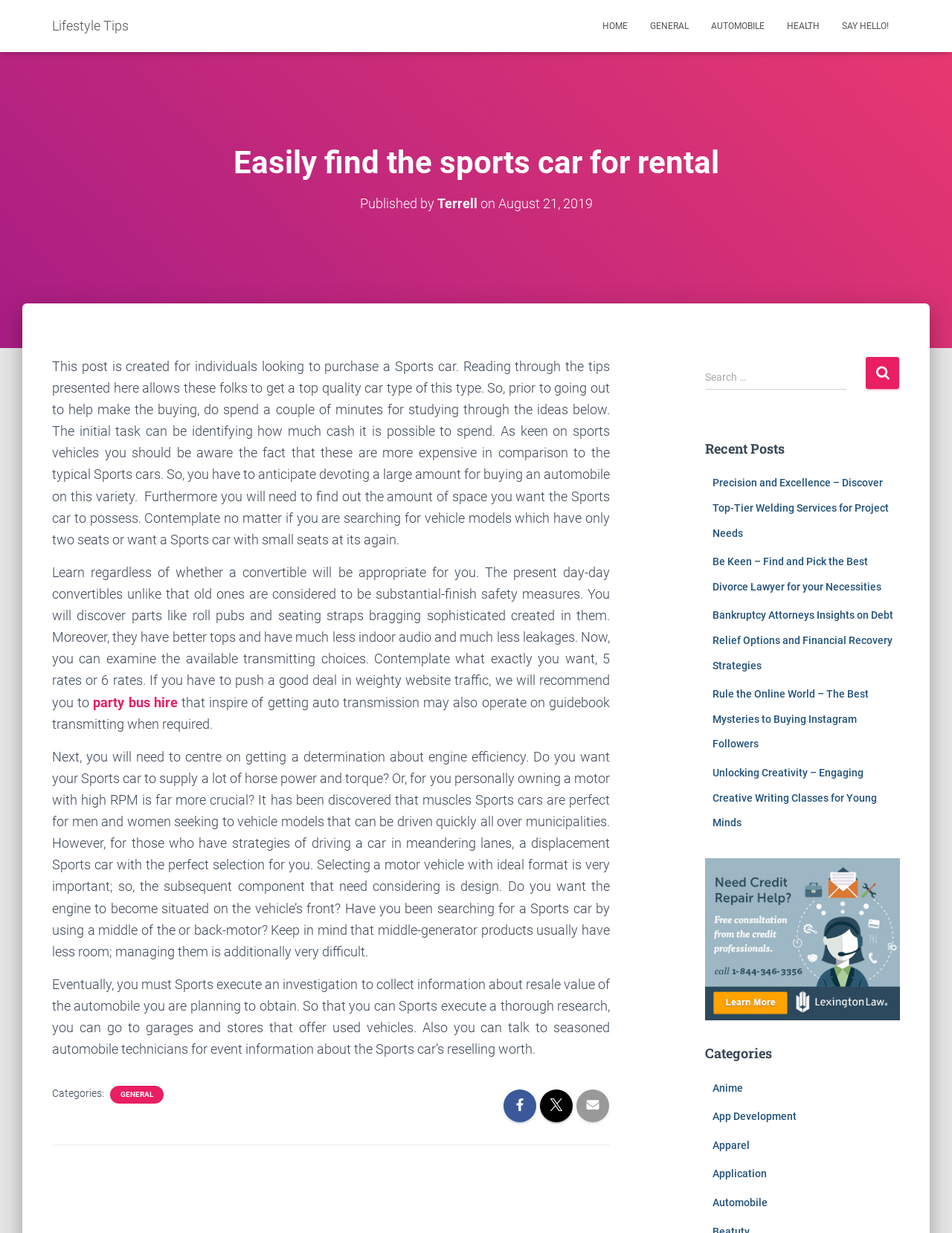What categories are available on the website?
We need a detailed and meticulous answer to the question.

The website has a section titled 'Categories' which lists various categories such as GENERAL, AUTOMOBILE, HEALTH, and more, indicating that the website has multiple categories available.